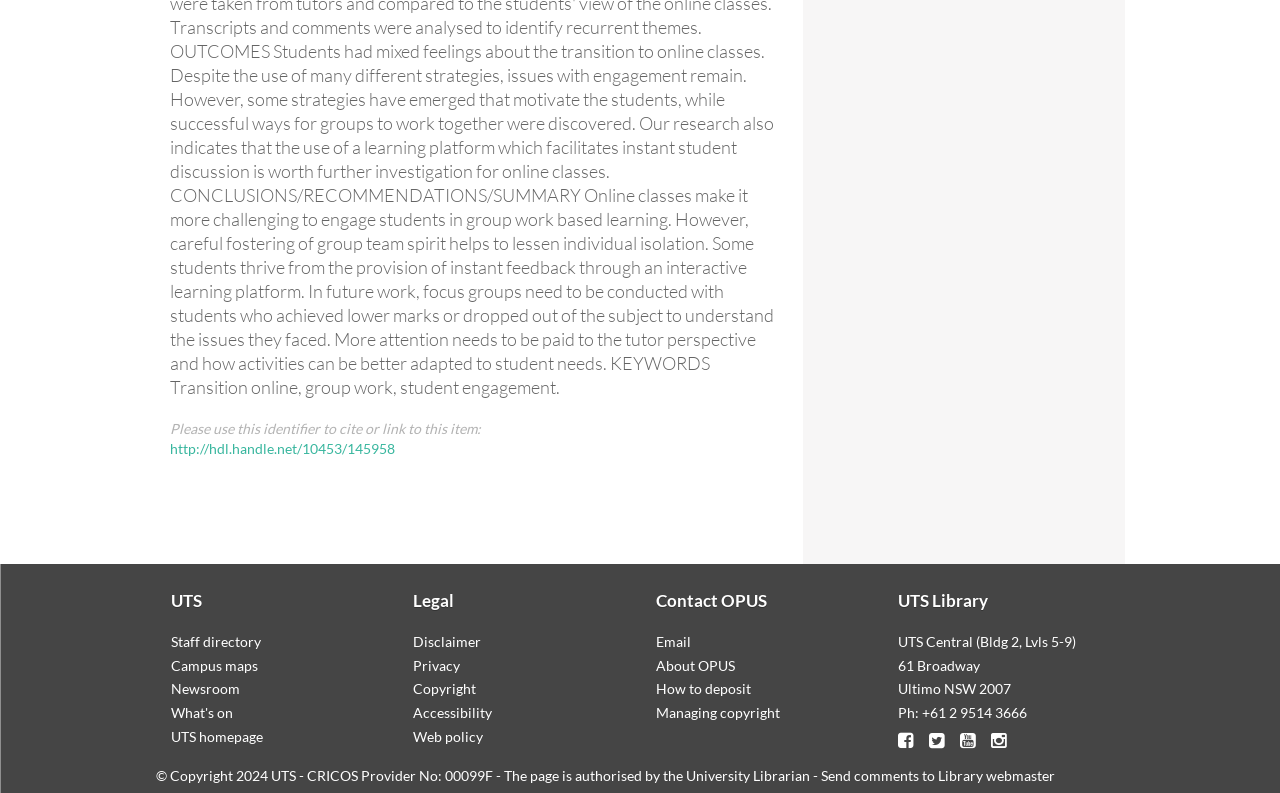Answer the question in a single word or phrase:
What is the name of the university?

UTS